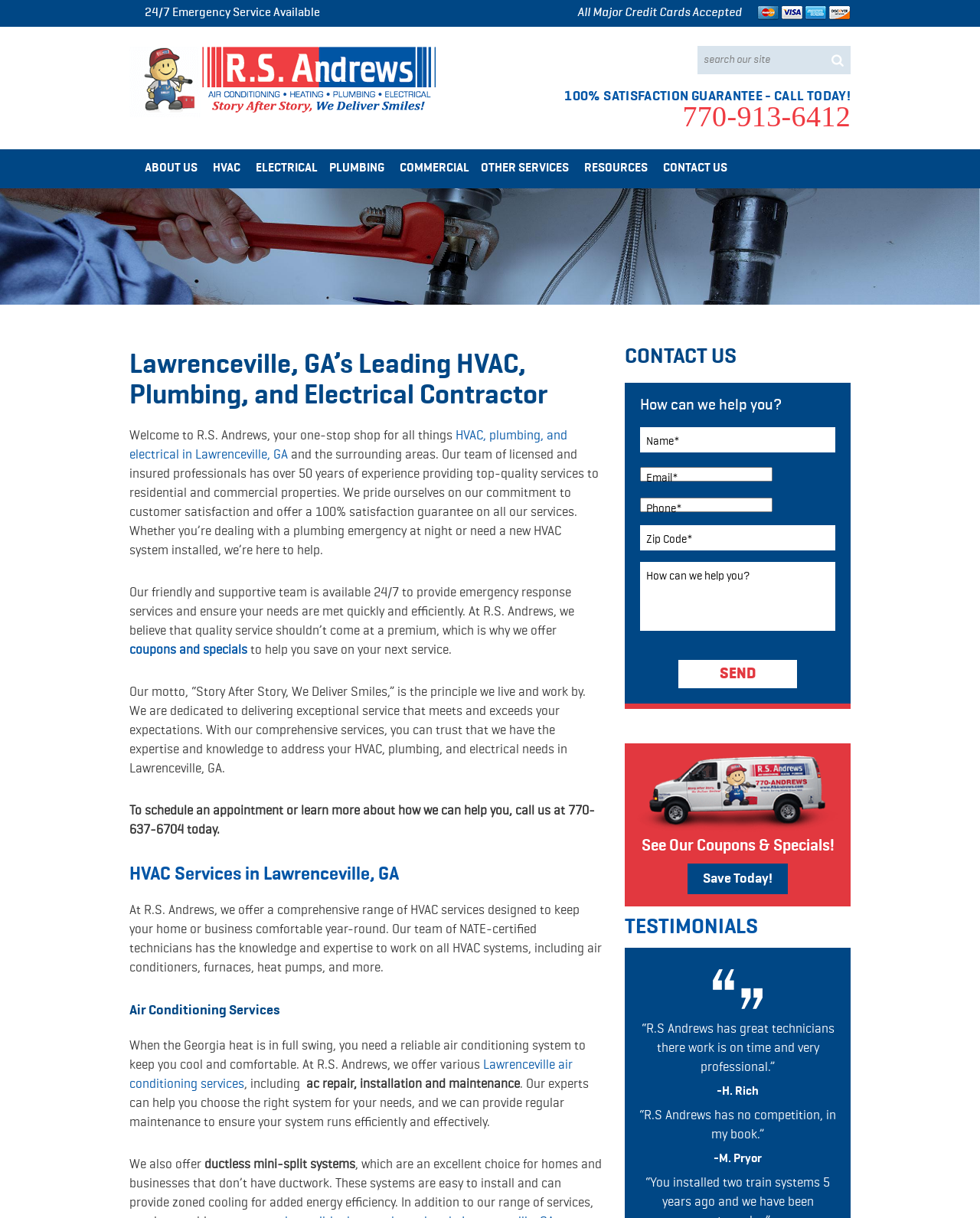Please provide the bounding box coordinates in the format (top-left x, top-left y, bottom-right x, bottom-right y). Remember, all values are floating point numbers between 0 and 1. What is the bounding box coordinate of the region described as: name="input_4"

[0.653, 0.408, 0.788, 0.42]